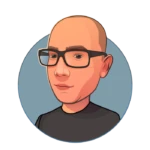Utilize the information from the image to answer the question in detail:
What is Enver L's role?

According to the context of the webpage, Enver L holds the position of Account Manager, which suggests that he is likely involved in client relations and coordination, making him a key part of the team's operations.